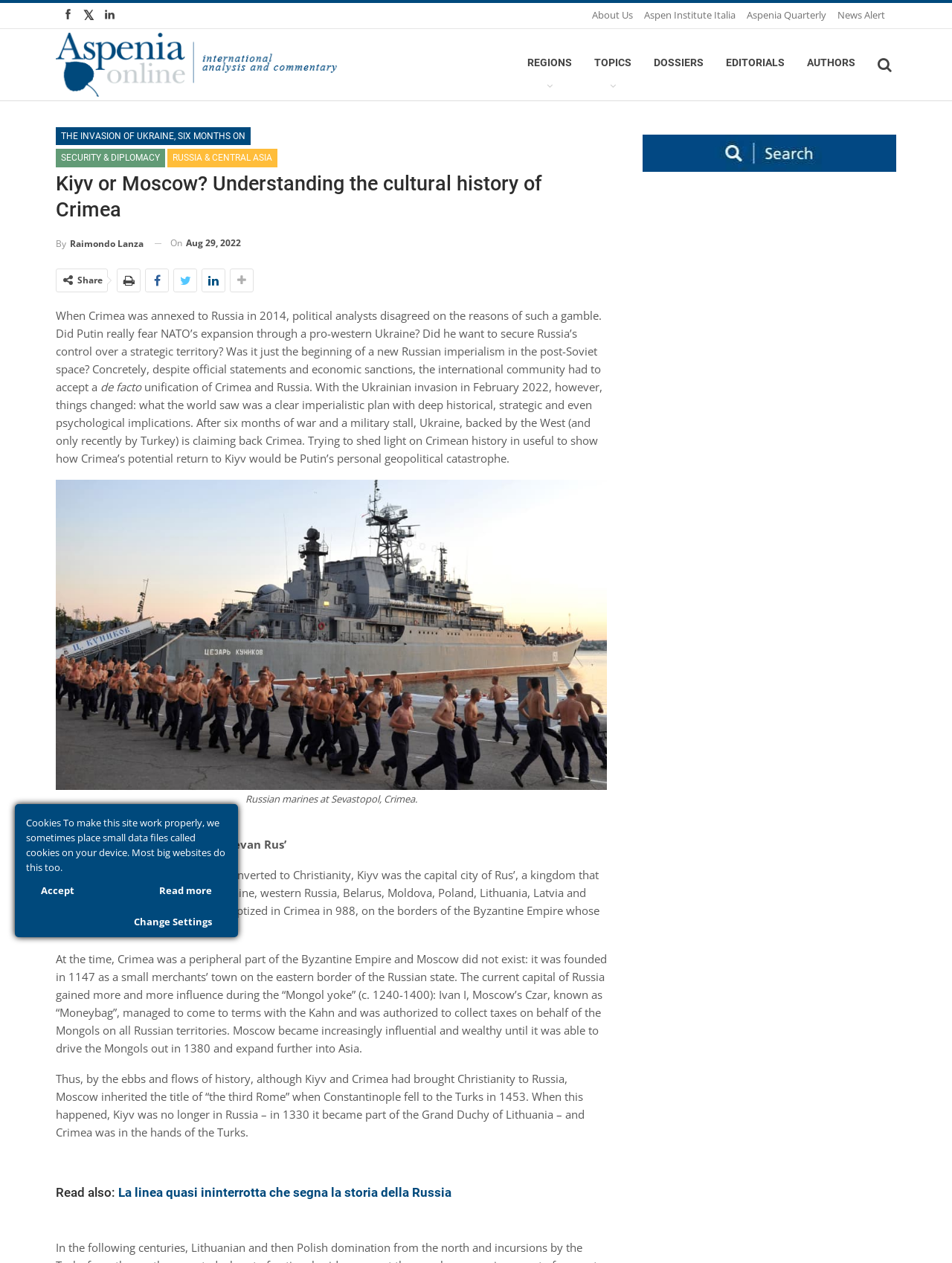Give a concise answer of one word or phrase to the question: 
What is the date of the article?

Aug 29, 2022